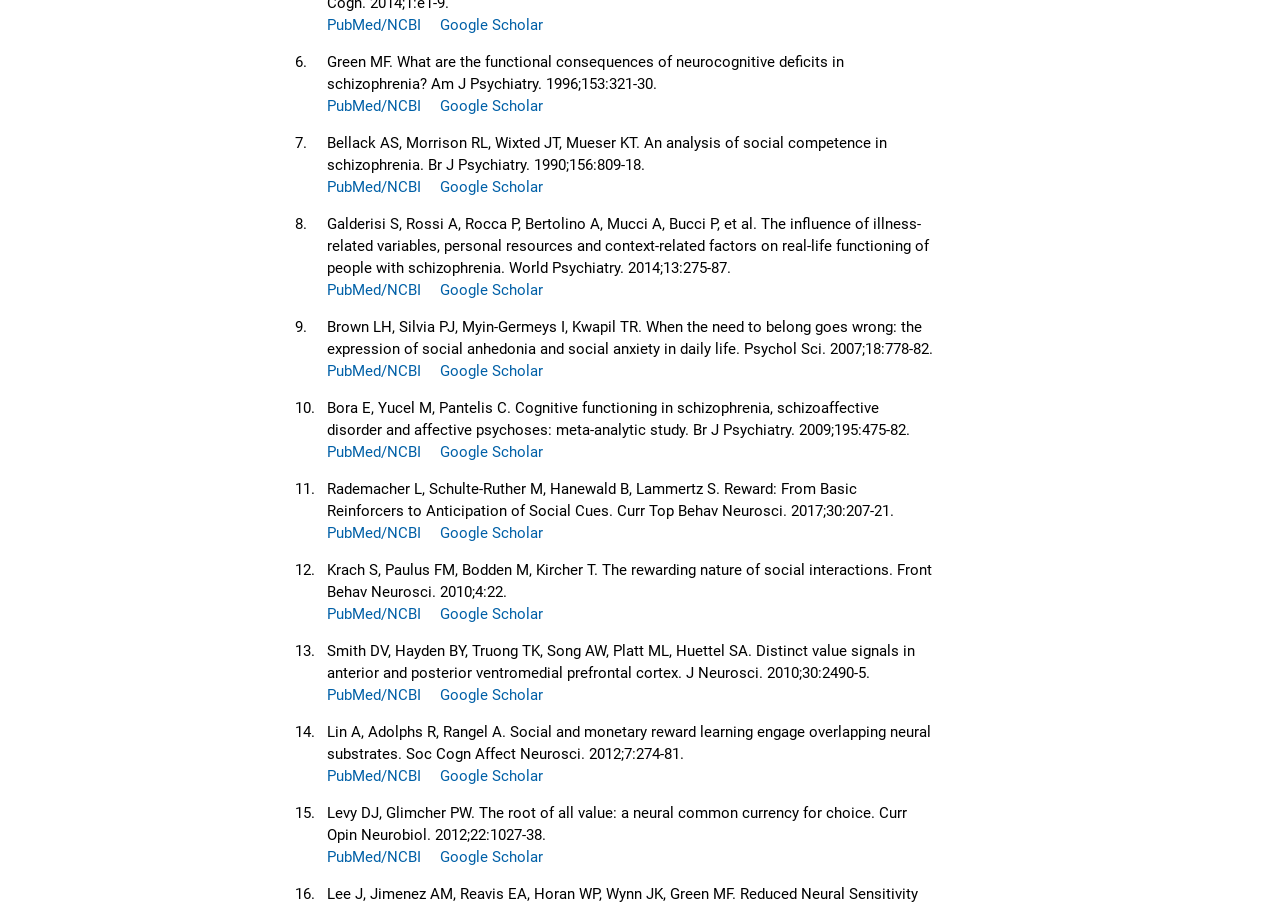Given the element description, predict the bounding box coordinates in the format (top-left x, top-left y, bottom-right x, bottom-right y). Make sure all values are between 0 and 1. Here is the element description: PubMed/NCBI

[0.255, 0.485, 0.341, 0.51]